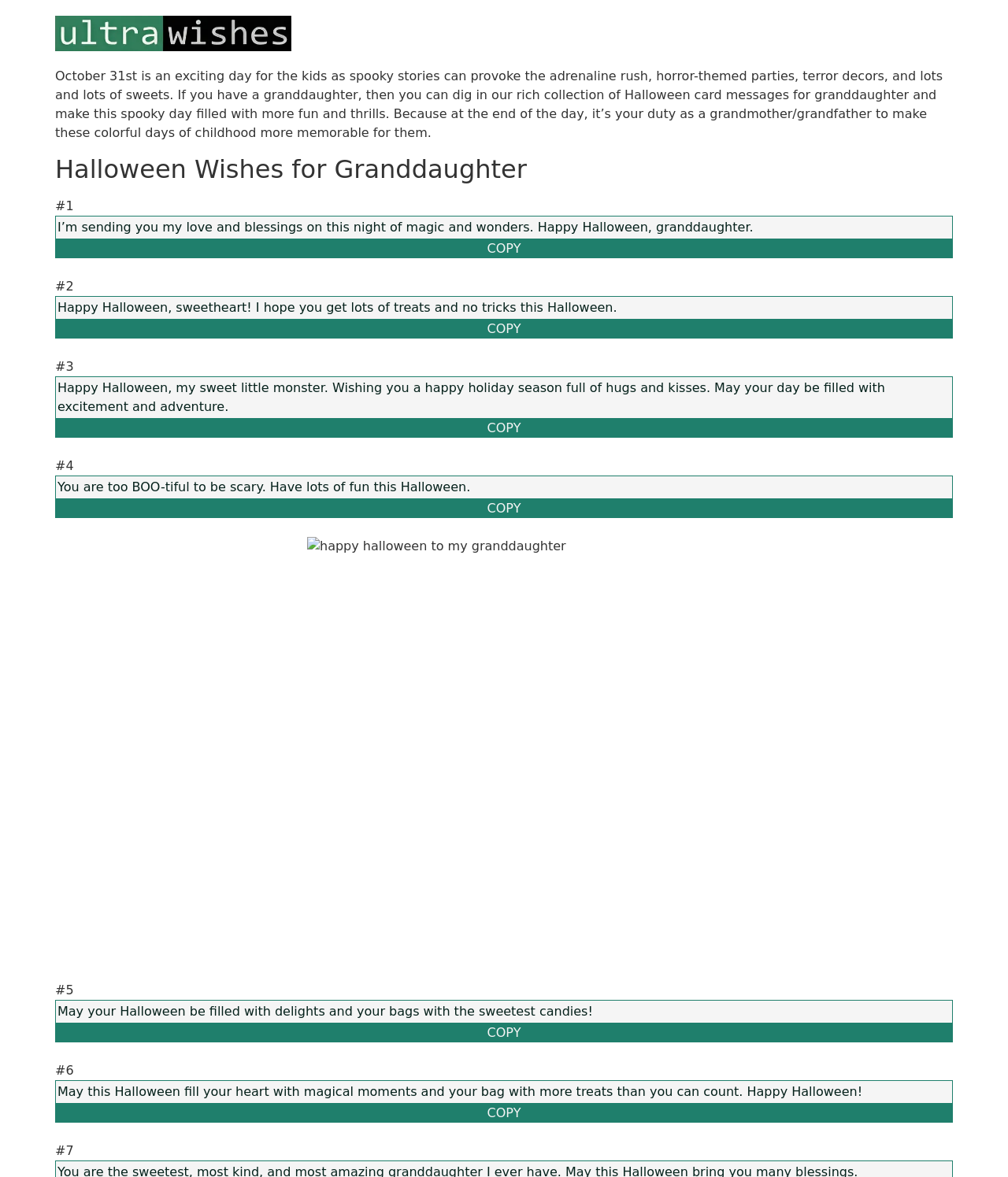What is the tone of the wishes?
From the image, respond using a single word or phrase.

Loving and playful